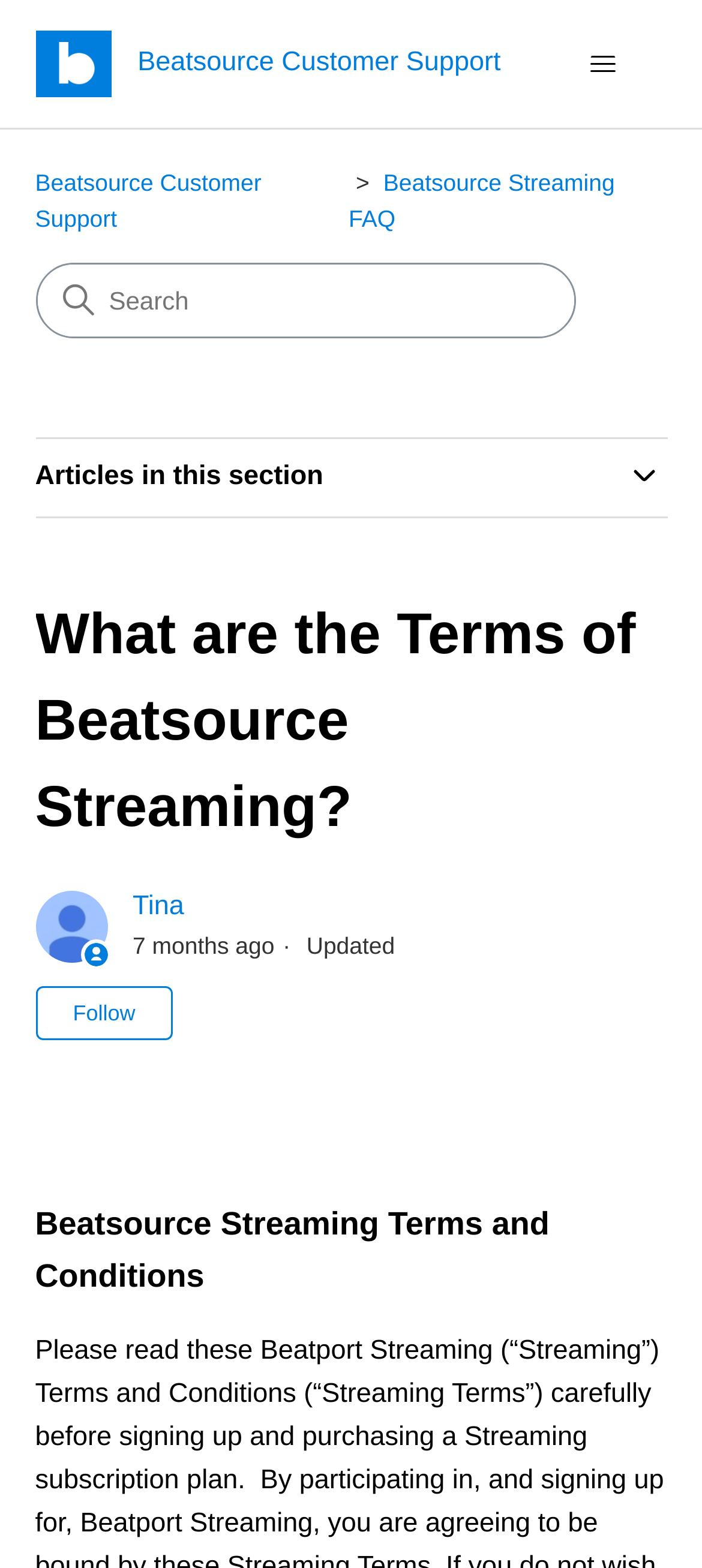Determine the bounding box coordinates for the region that must be clicked to execute the following instruction: "Go to Beatsource Customer Support Help Center home page".

[0.05, 0.02, 0.739, 0.062]